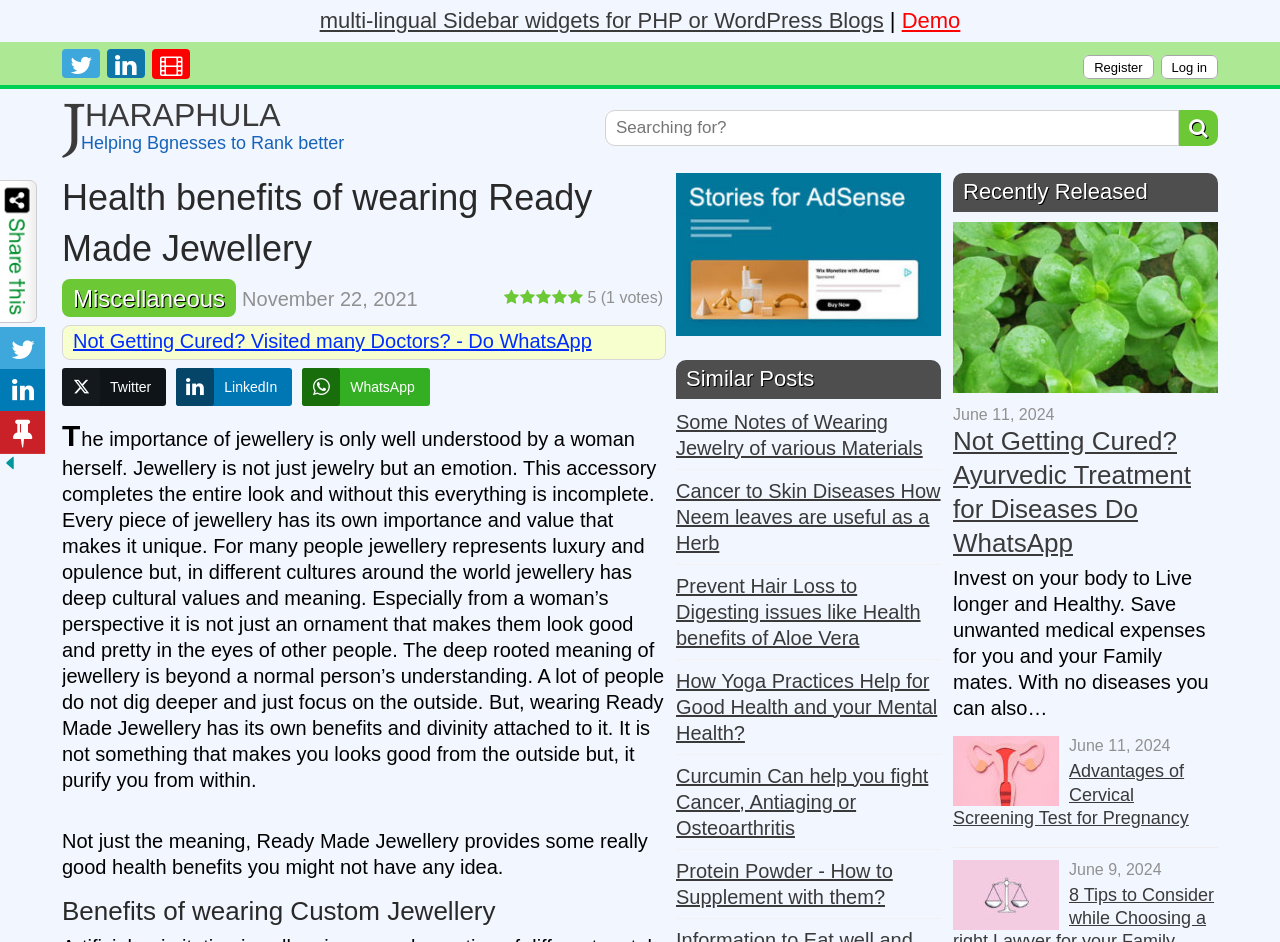Please locate and retrieve the main header text of the webpage.

Health benefits of wearing Ready Made Jewellery